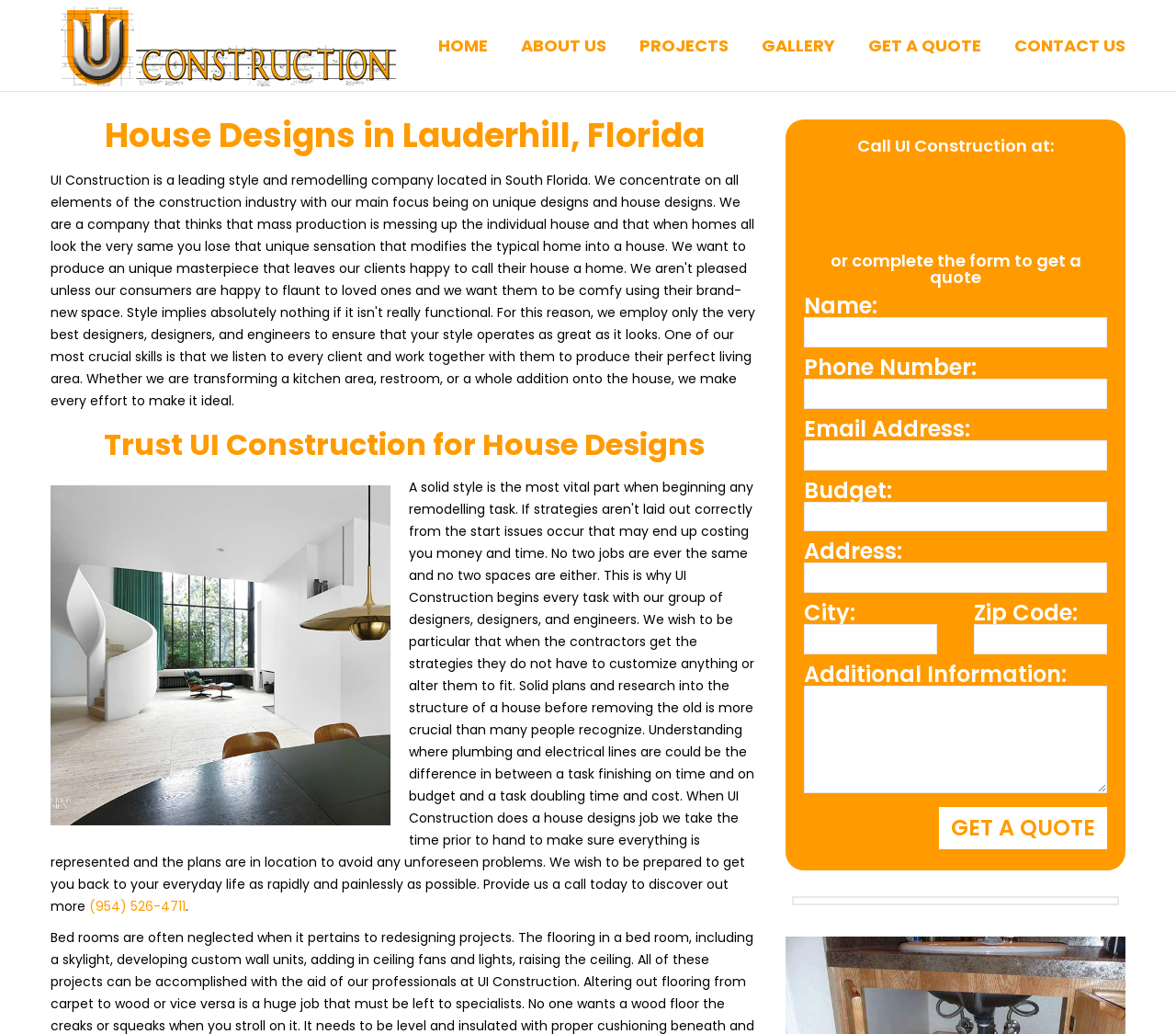Please answer the following question as detailed as possible based on the image: 
What is the purpose of the form on the webpage?

The purpose of the form on the webpage is to get a quote, as indicated by the button 'GET A QUOTE' at the bottom of the form and the heading 'or complete the form to get a quote' above the form.